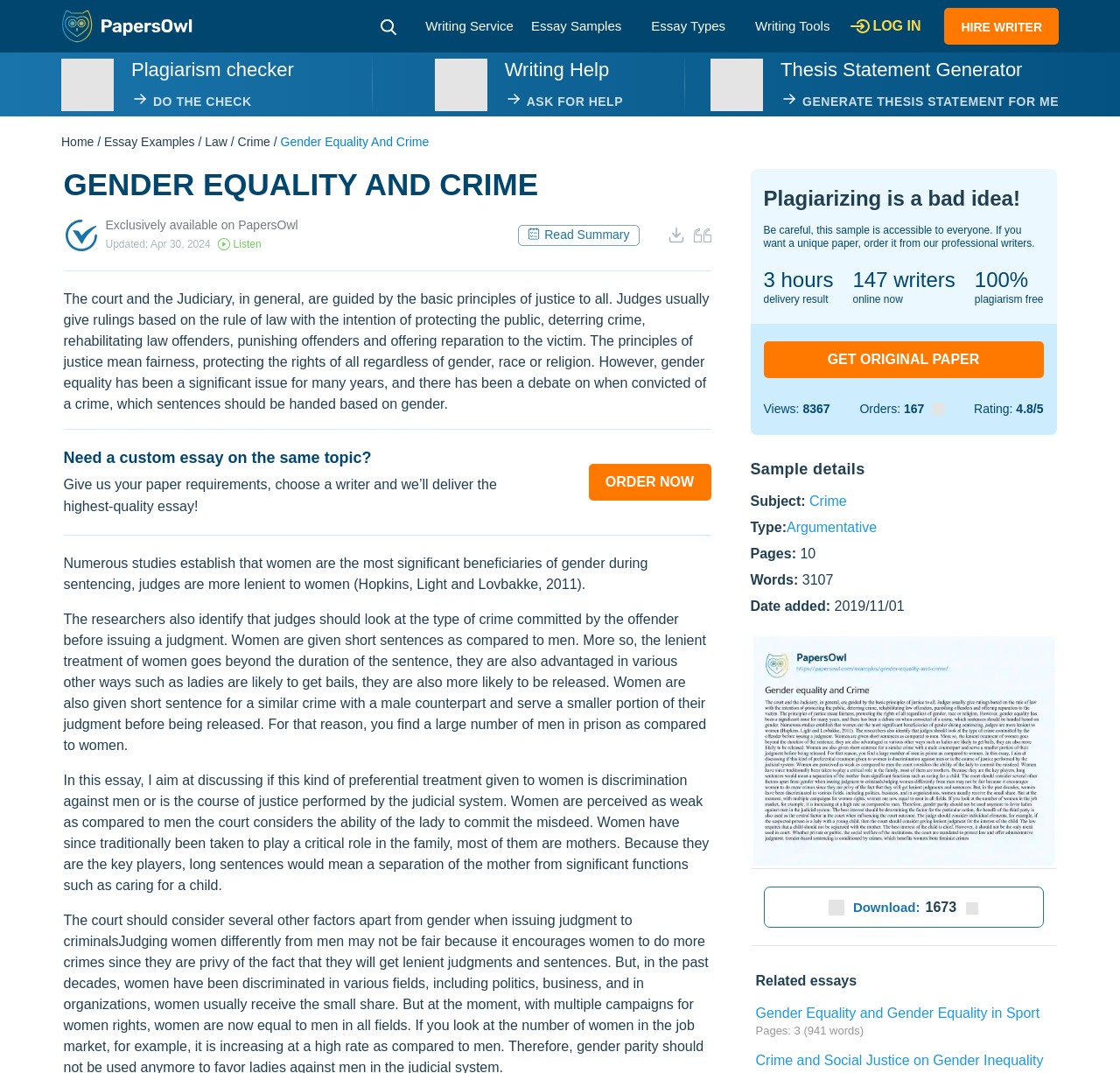Please find the bounding box coordinates of the element's region to be clicked to carry out this instruction: "Get writing help".

[0.451, 0.055, 0.544, 0.075]